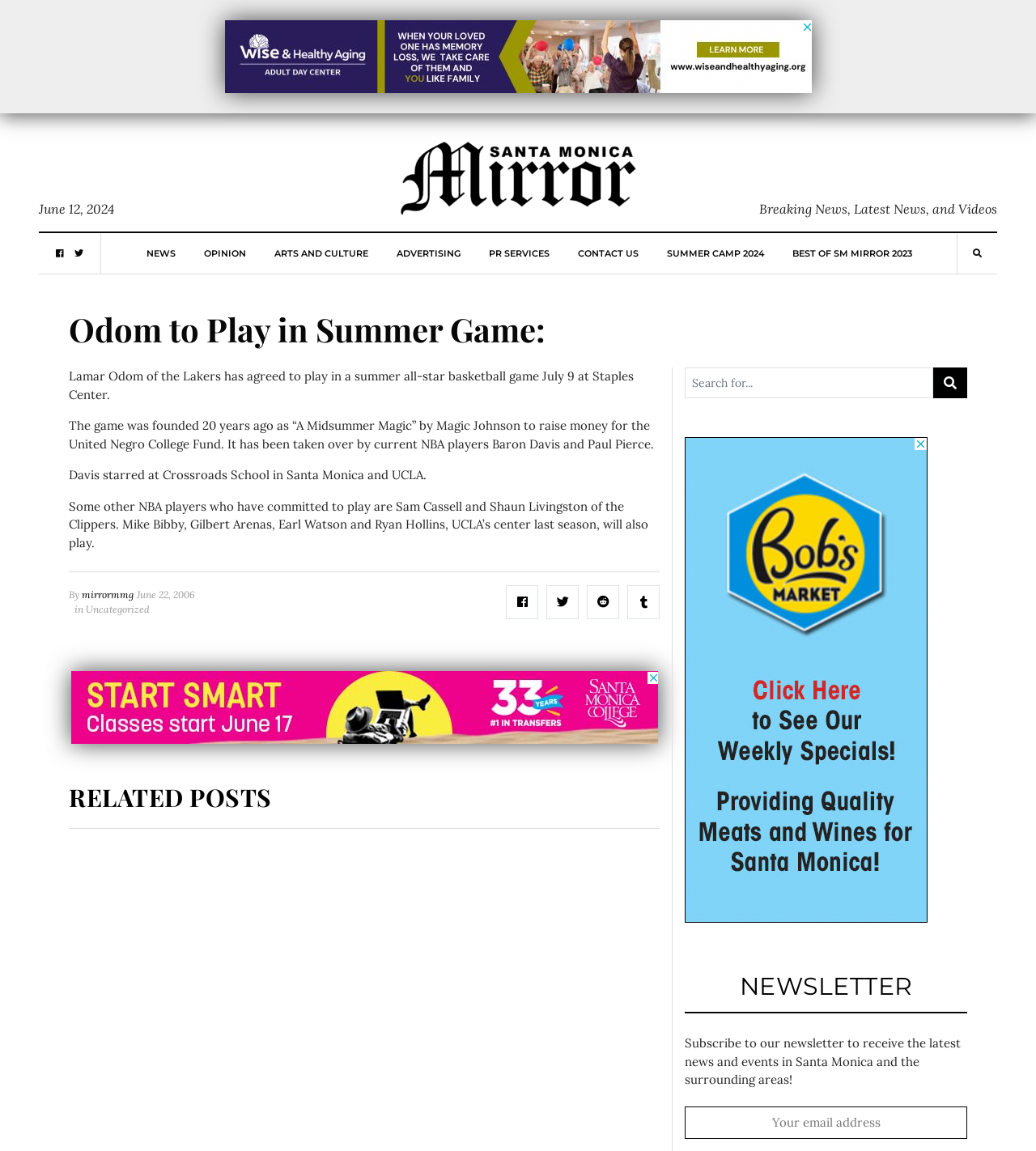Locate the heading on the webpage and return its text.

Odom to Play in Summer Game: